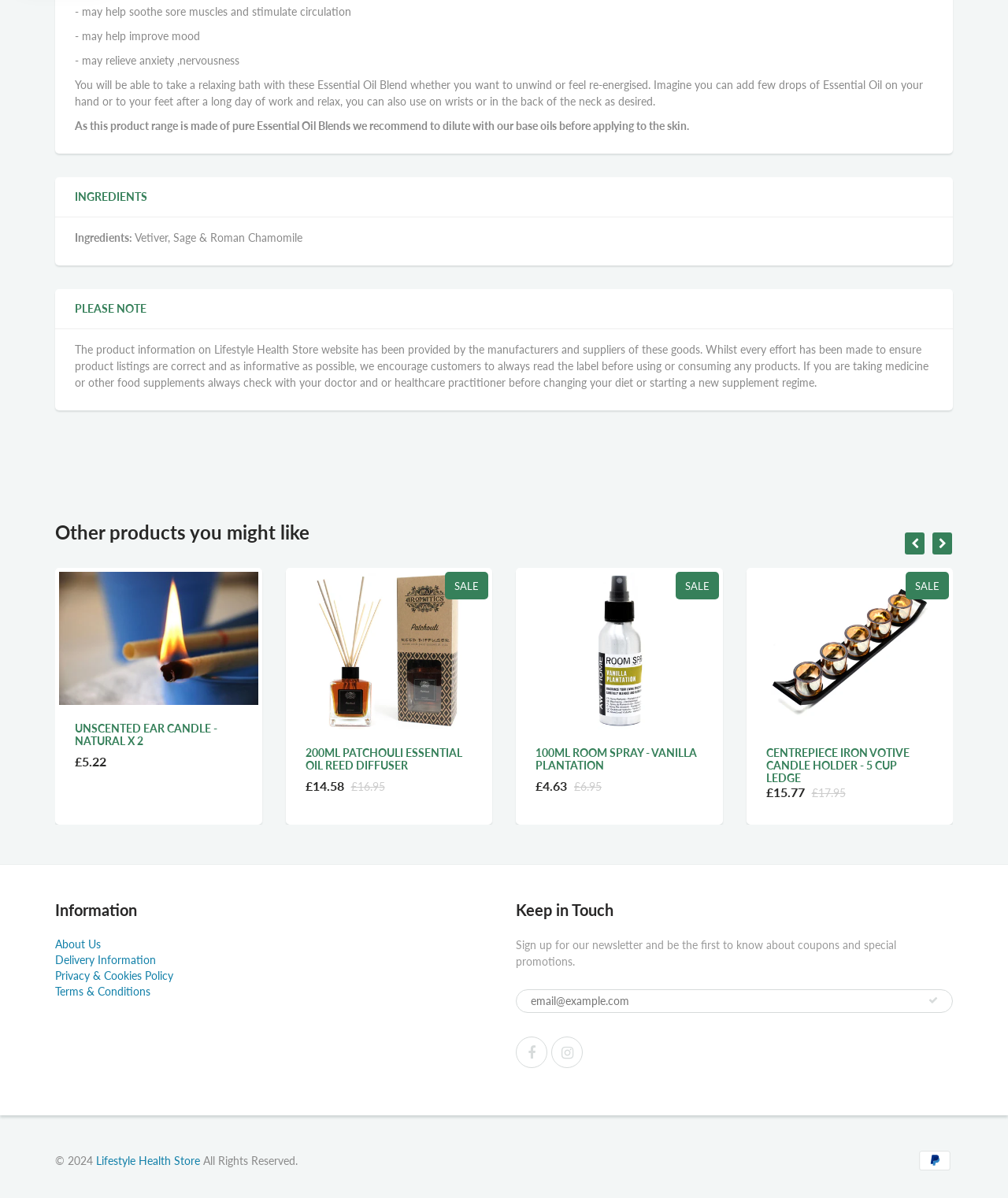What is the purpose of the essential oil blend?
Give a one-word or short-phrase answer derived from the screenshot.

Relaxation